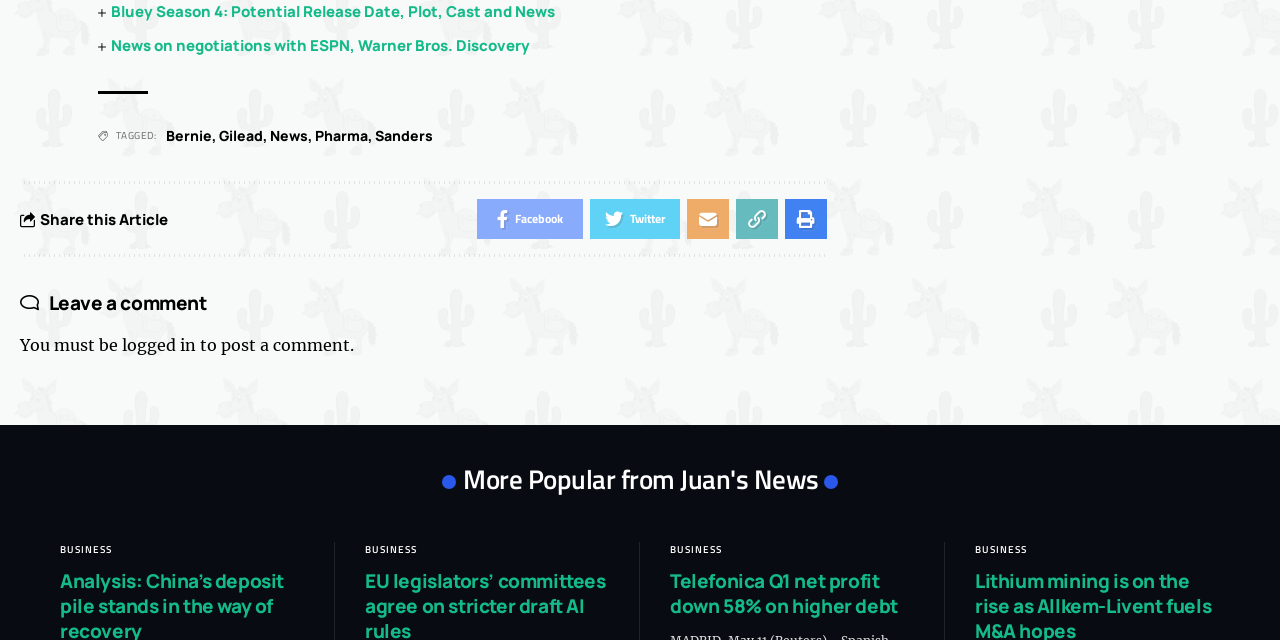Find the bounding box coordinates of the clickable element required to execute the following instruction: "View the latest topics". Provide the coordinates as four float numbers between 0 and 1, i.e., [left, top, right, bottom].

None